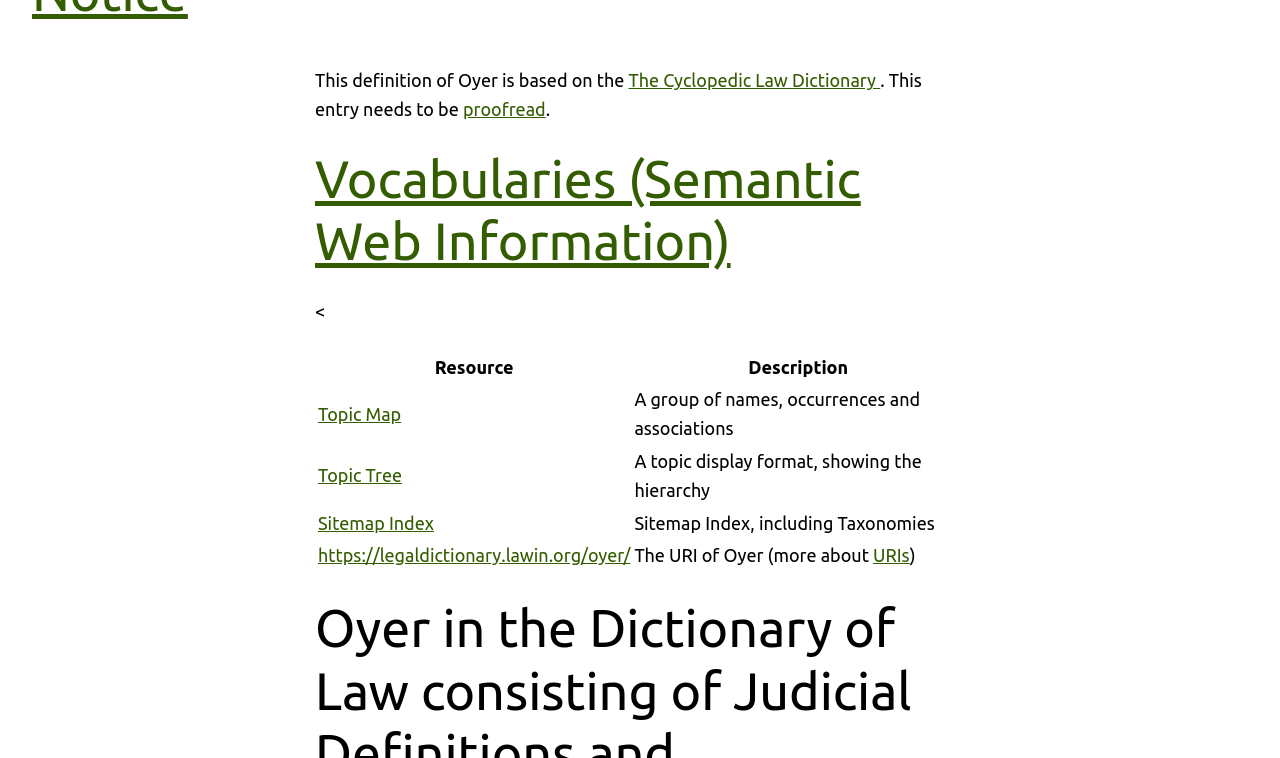How many vocabularies are listed on the webpage?
Examine the image and give a concise answer in one word or a short phrase.

4